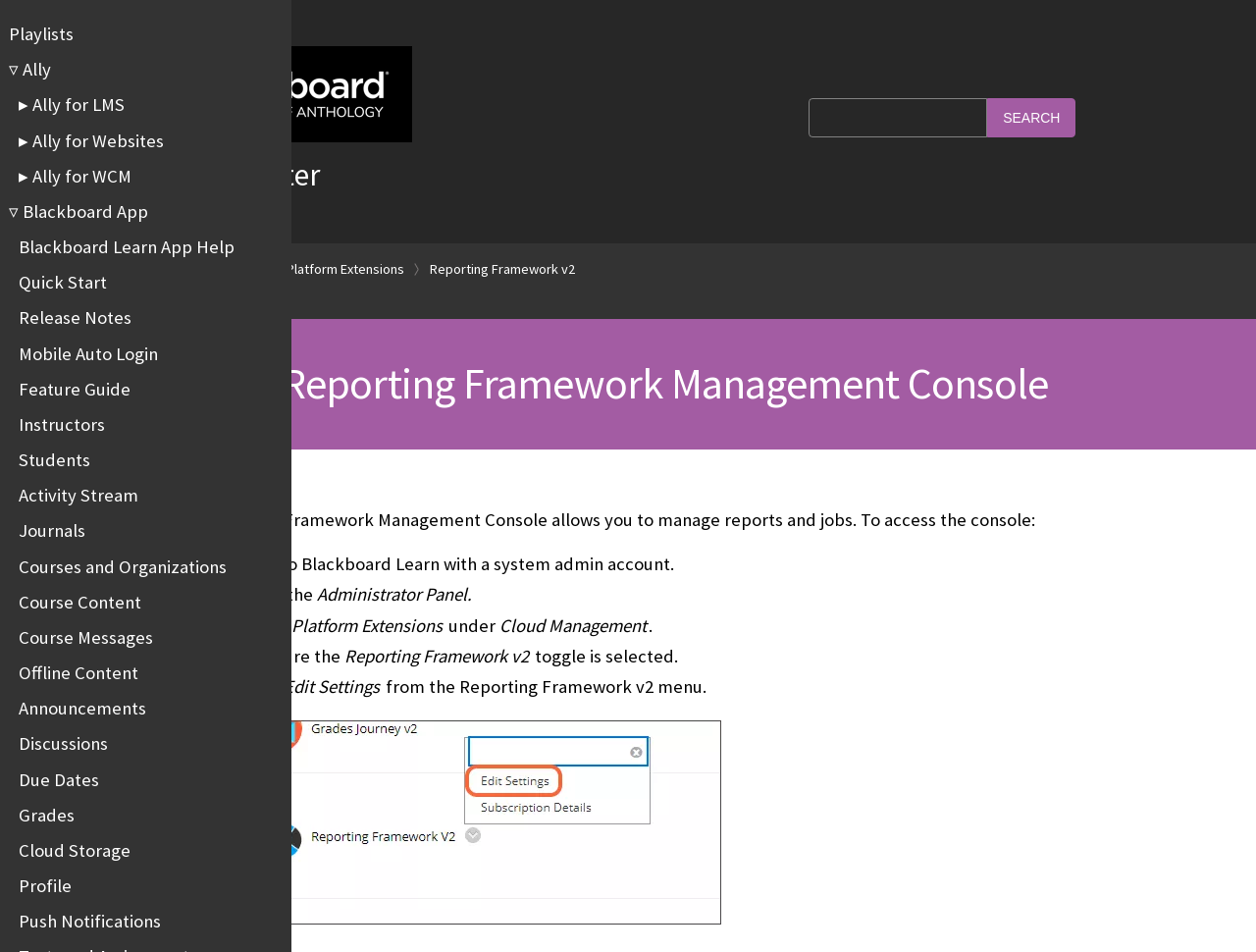Locate the bounding box of the UI element based on this description: "Help Center". Provide four float numbers between 0 and 1 as [left, top, right, bottom].

[0.133, 0.163, 0.255, 0.204]